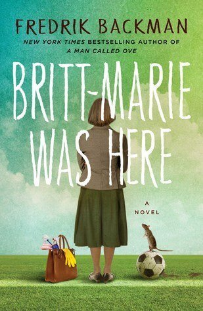Describe the important features and context of the image with as much detail as possible.

The image features the book cover of "Britt-Marie Was Here," written by Fredrik Backman, a bestselling author known for his engaging storytelling. The cover displays a woman standing with her back to the viewer, gazing into a serene landscape. She is dressed in a brown skirt and an olive-green cardigan, with a handbag slung over her arm, which contains various items including cleaning supplies. At her feet, a small gray cat rests beside a soccer ball, hinting at themes of companionship and community. The background is a soft gradient of blue and green, enhancing the light-hearted yet poignant essence of the story. The title of the book is prominently displayed at the top in bold white letters, with "A Novel" mentioned at the bottom, inviting readers to delve into this charming narrative.